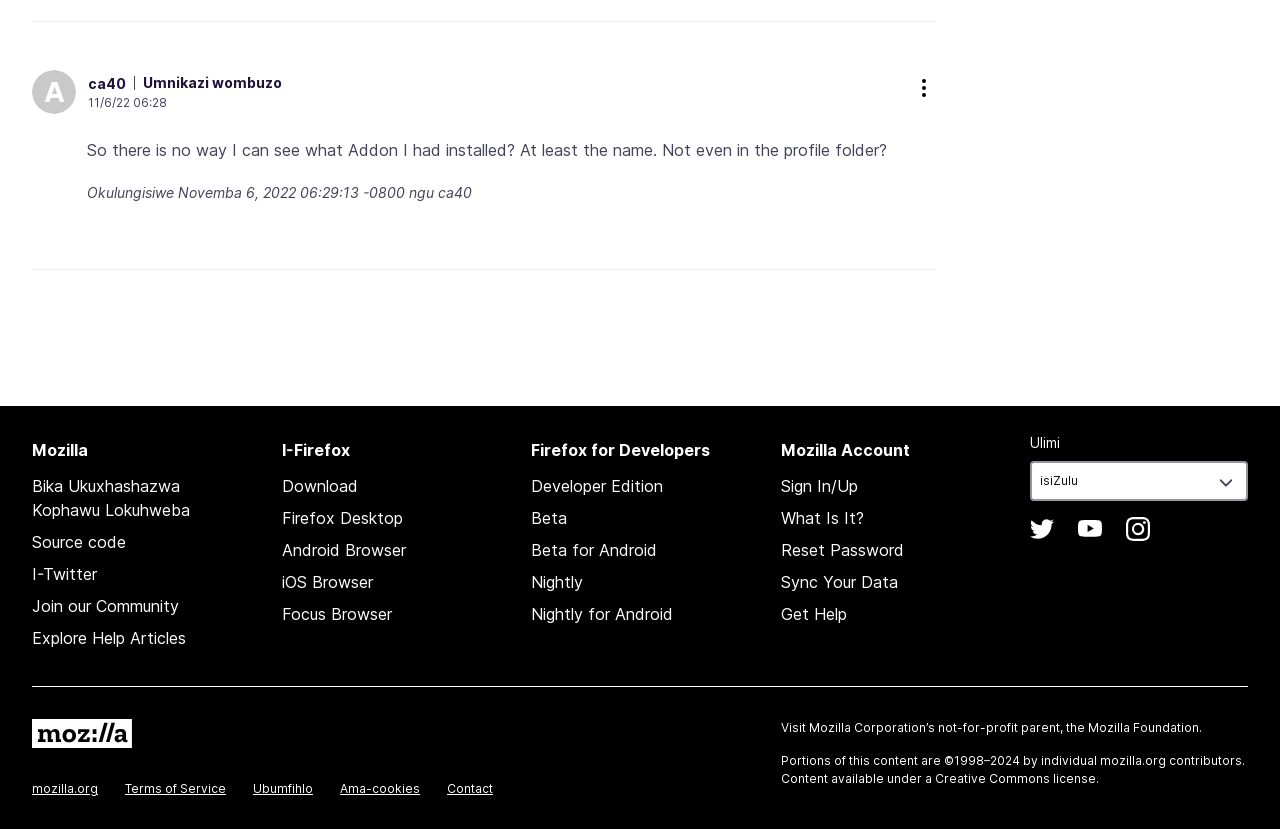How many links are there in the Mozilla section?
Please respond to the question with as much detail as possible.

I counted the links under the 'Mozilla' heading, which are 'Bika Ukuxhashazwa Kophawu Lokuhweba', 'Source code', 'I-Twitter', 'Join our Community', and 'Explore Help Articles'. There are 5 links in total.